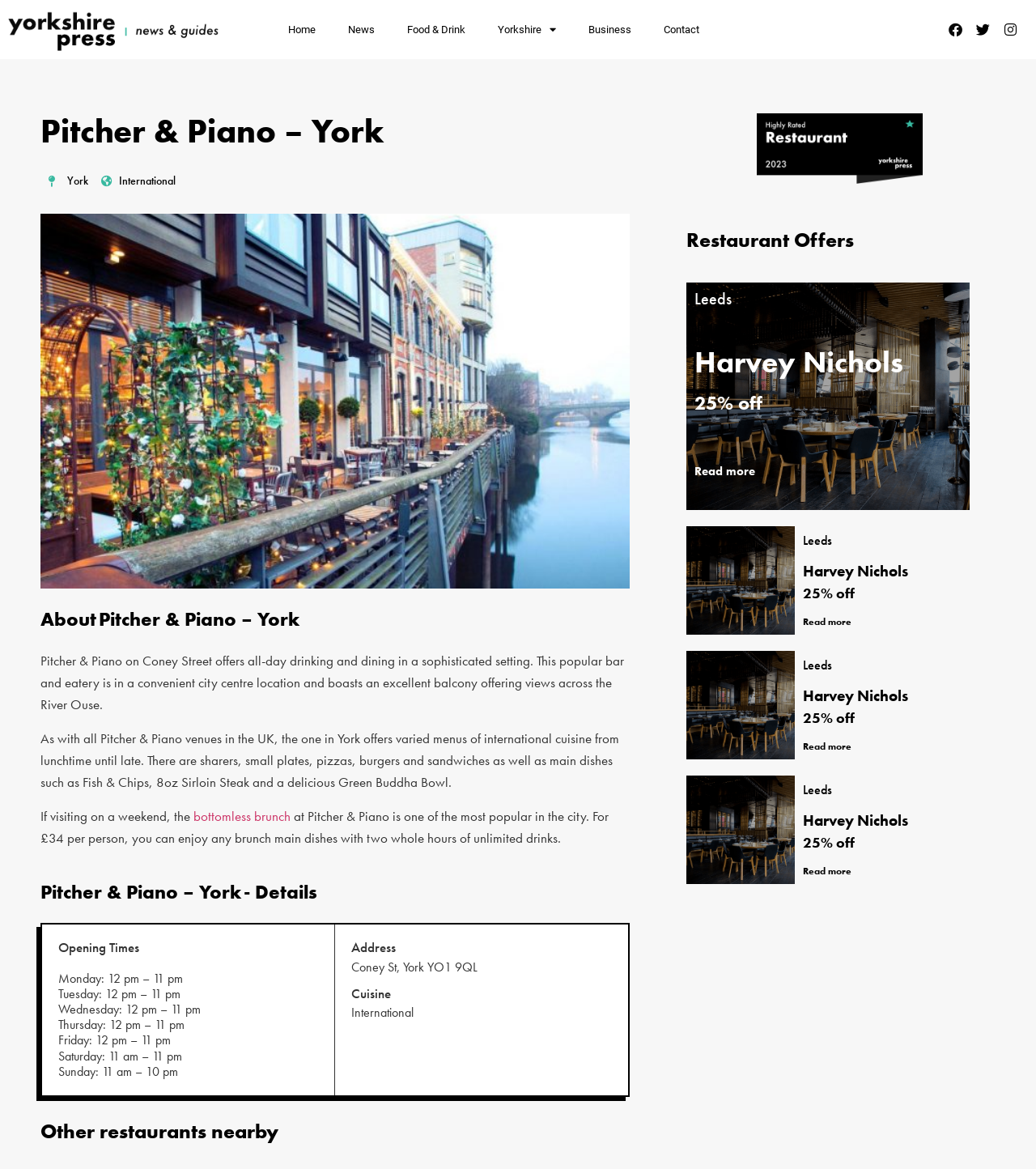Can you find the bounding box coordinates of the area I should click to execute the following instruction: "Check opening times"?

[0.056, 0.805, 0.307, 0.816]